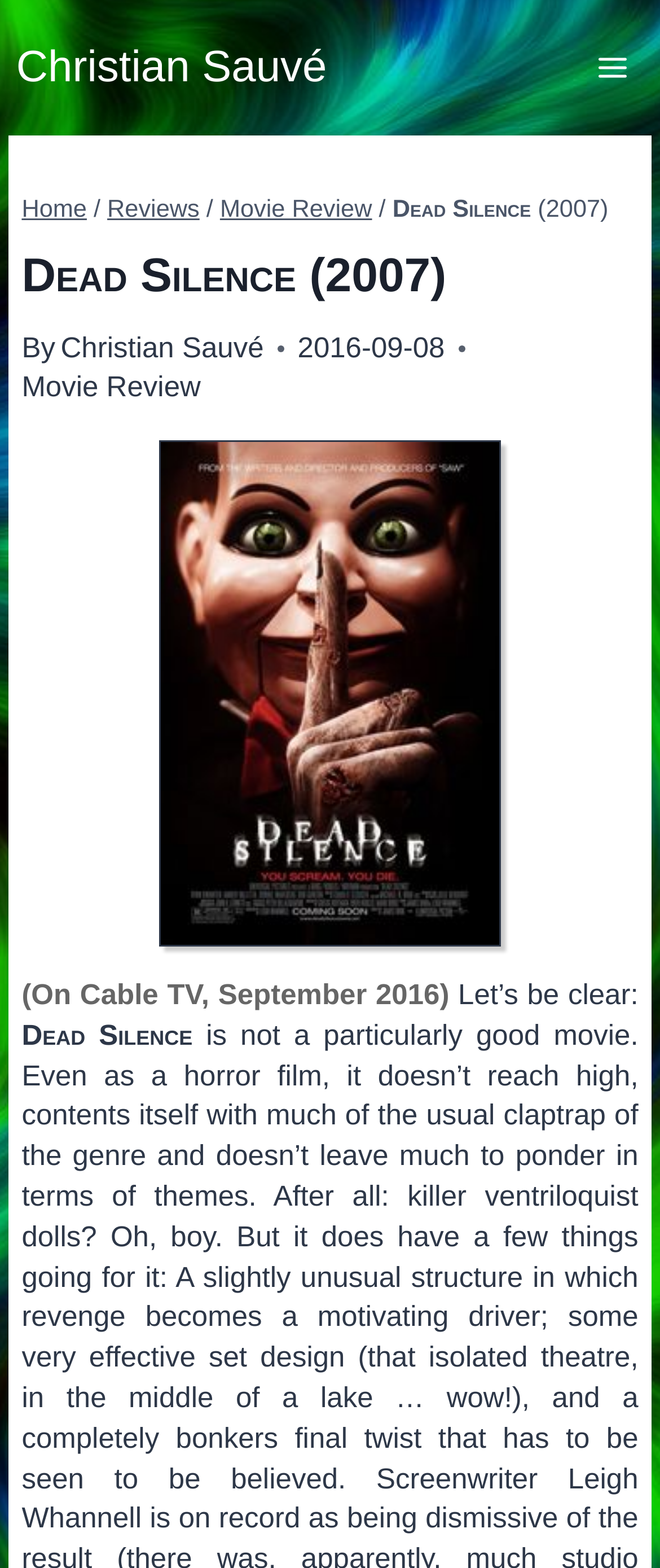What is the name of the movie being reviewed?
Please answer the question as detailed as possible based on the image.

The name of the movie being reviewed can be found in the breadcrumbs navigation section, where it is written as 'Dead Silence (2007)'. Additionally, it is also mentioned in the static text 'Dead Silence' in the header section.